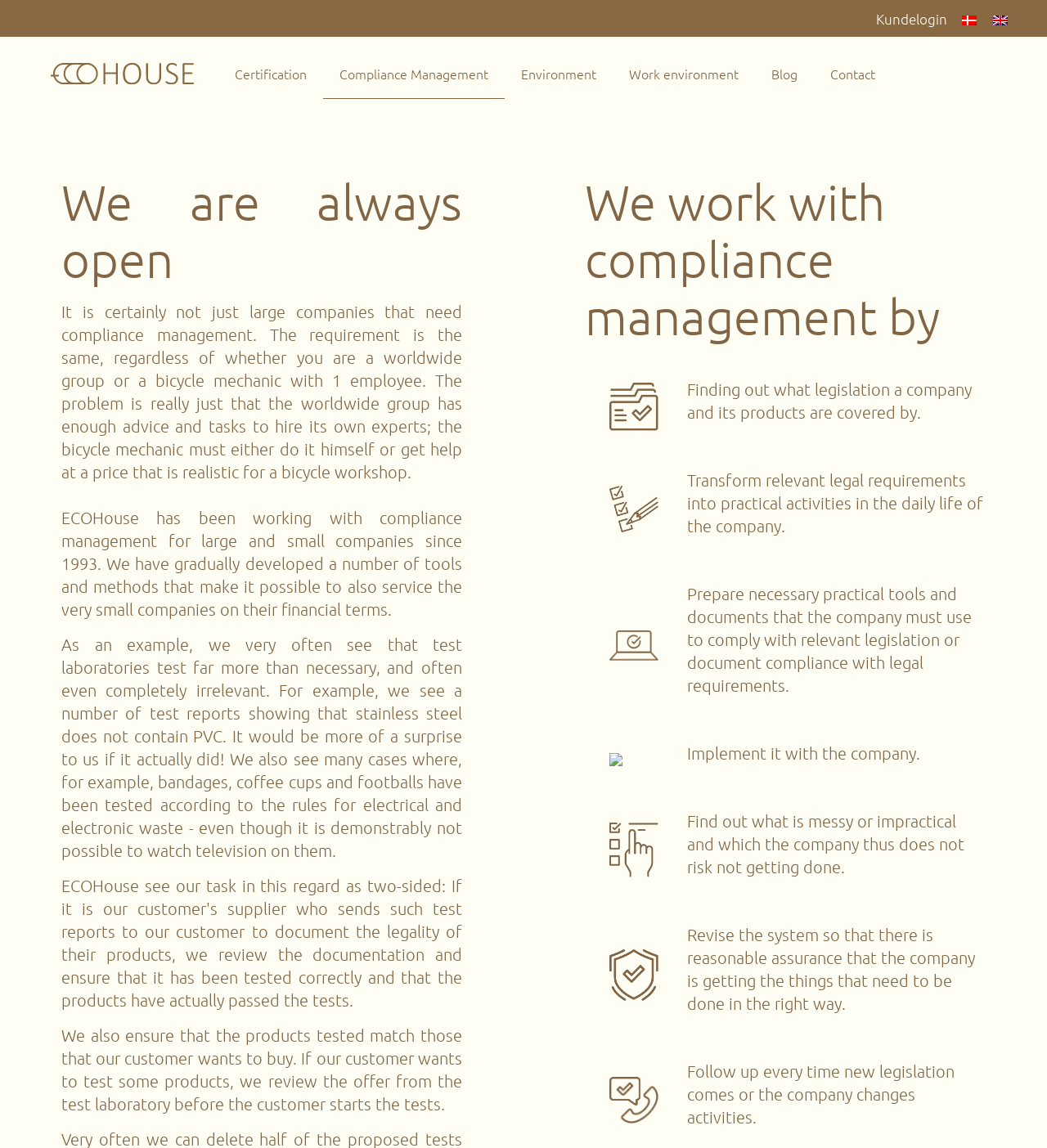Based on the element description: "title="Ecohouse"", identify the bounding box coordinates for this UI element. The coordinates must be four float numbers between 0 and 1, listed as [left, top, right, bottom].

[0.049, 0.032, 0.185, 0.096]